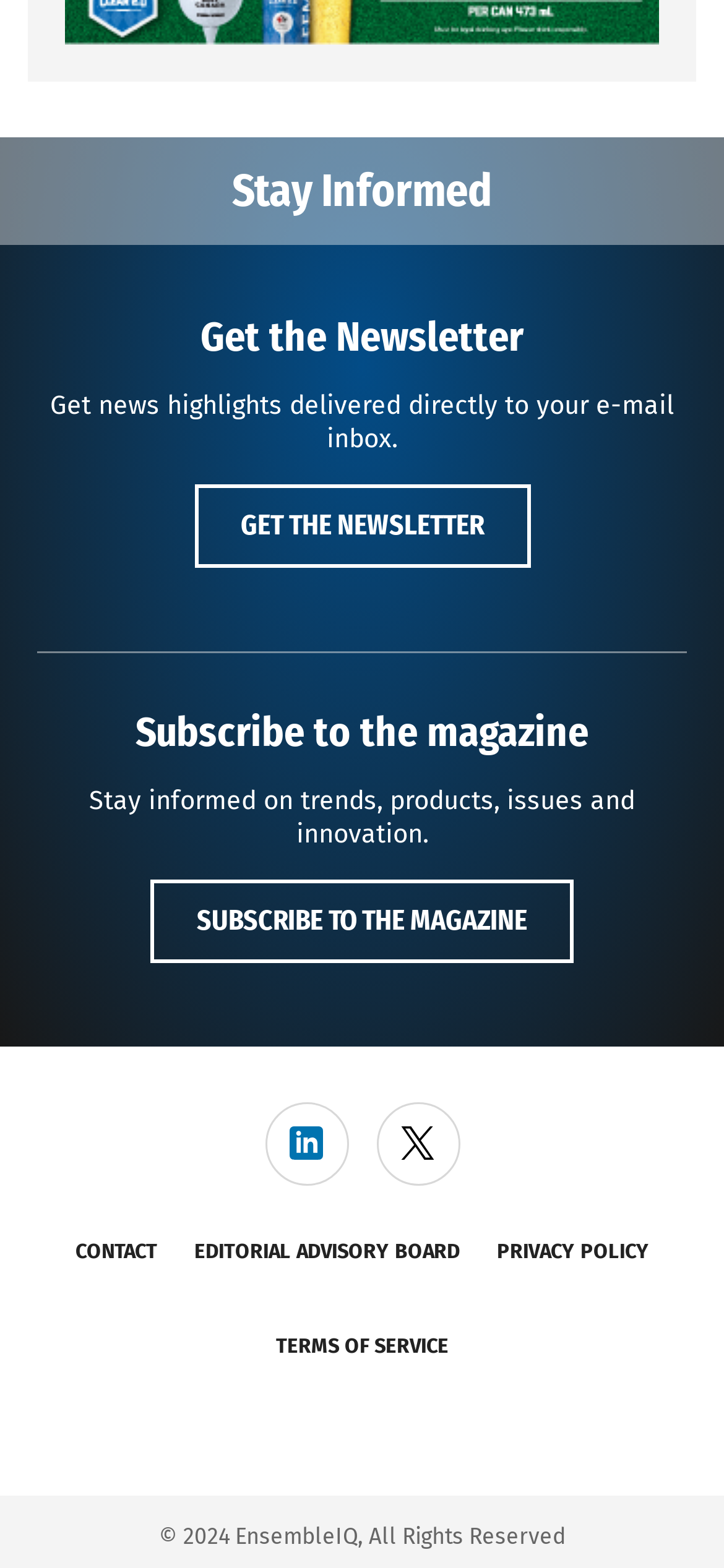Using the description "SUBSCRIBE TO THE MAGAZINE", predict the bounding box of the relevant HTML element.

[0.208, 0.561, 0.792, 0.614]